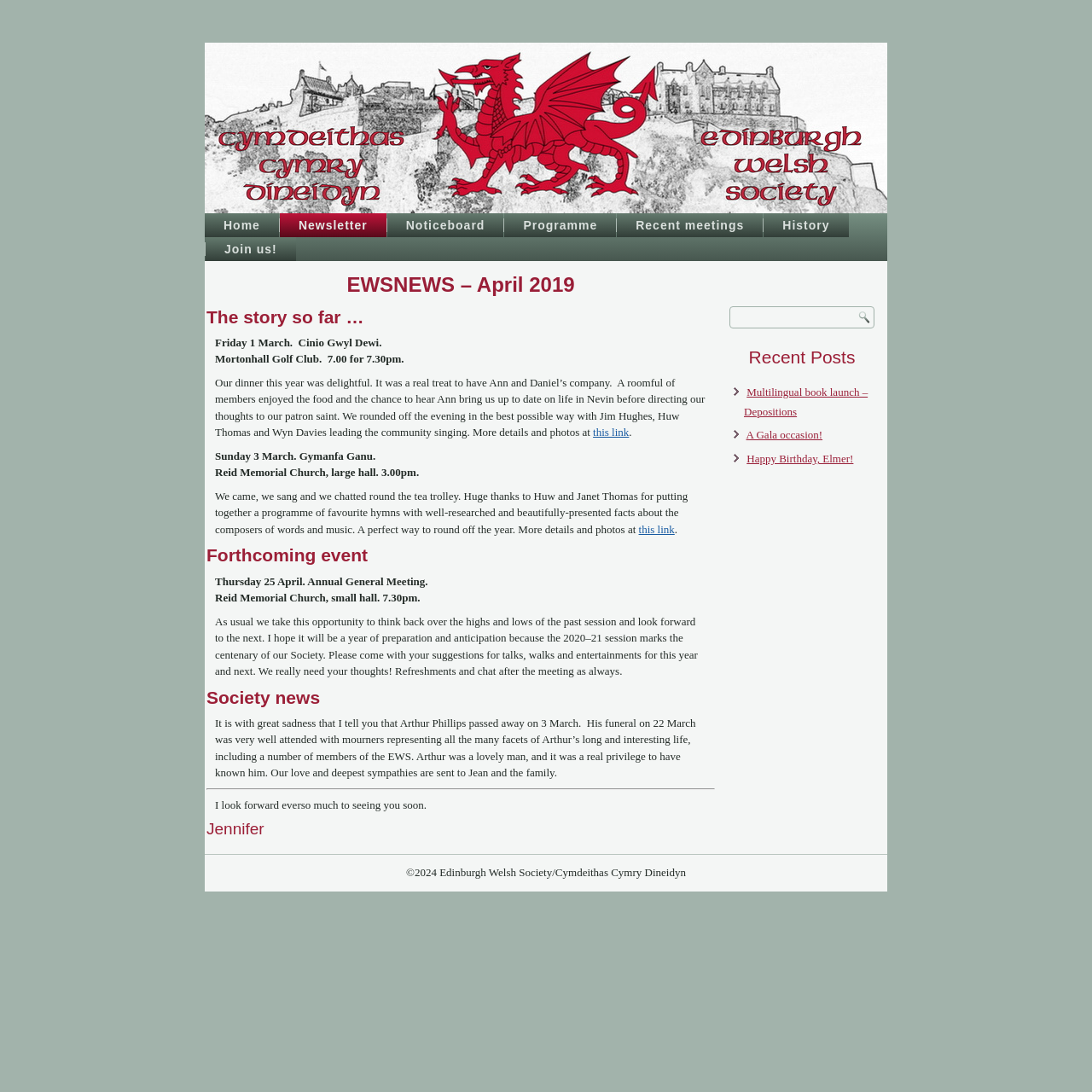Please provide the bounding box coordinates for the UI element as described: "name="s"". The coordinates must be four floats between 0 and 1, represented as [left, top, right, bottom].

[0.668, 0.28, 0.801, 0.301]